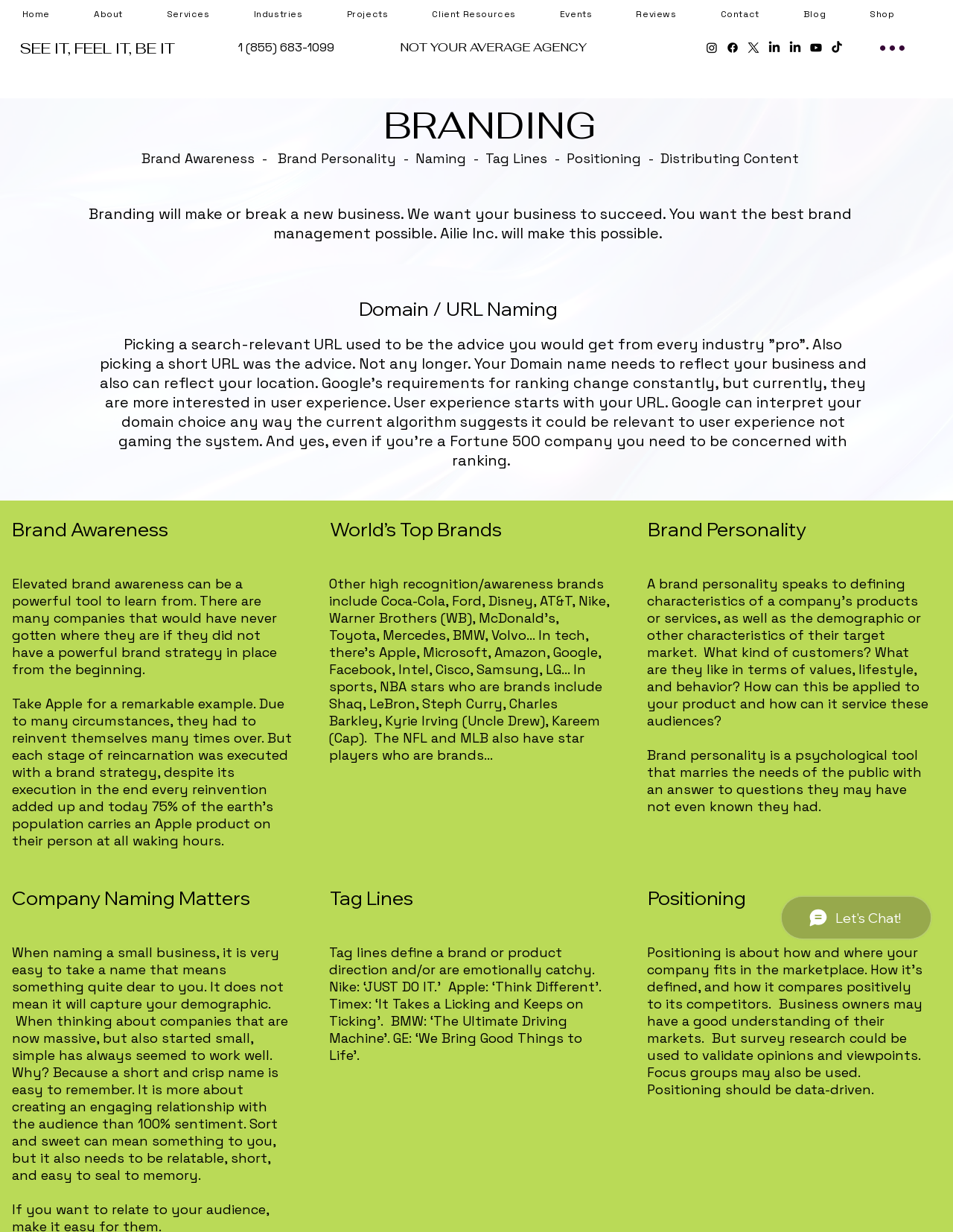Determine the bounding box coordinates of the clickable area required to perform the following instruction: "Open Site Navigation". The coordinates should be represented as four float numbers between 0 and 1: [left, top, right, bottom].

[0.923, 0.032, 0.949, 0.047]